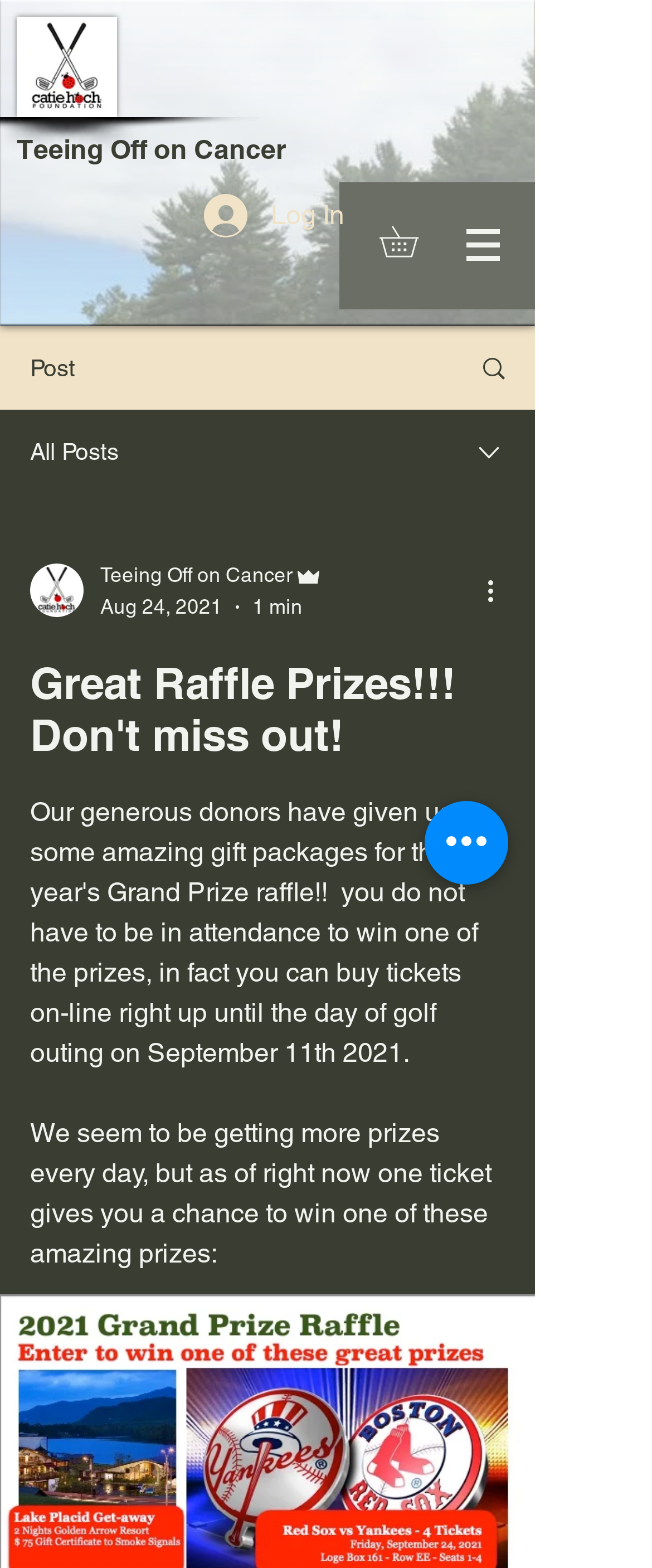Locate the bounding box coordinates of the region to be clicked to comply with the following instruction: "Read the post". The coordinates must be four float numbers between 0 and 1, in the form [left, top, right, bottom].

[0.046, 0.226, 0.115, 0.243]